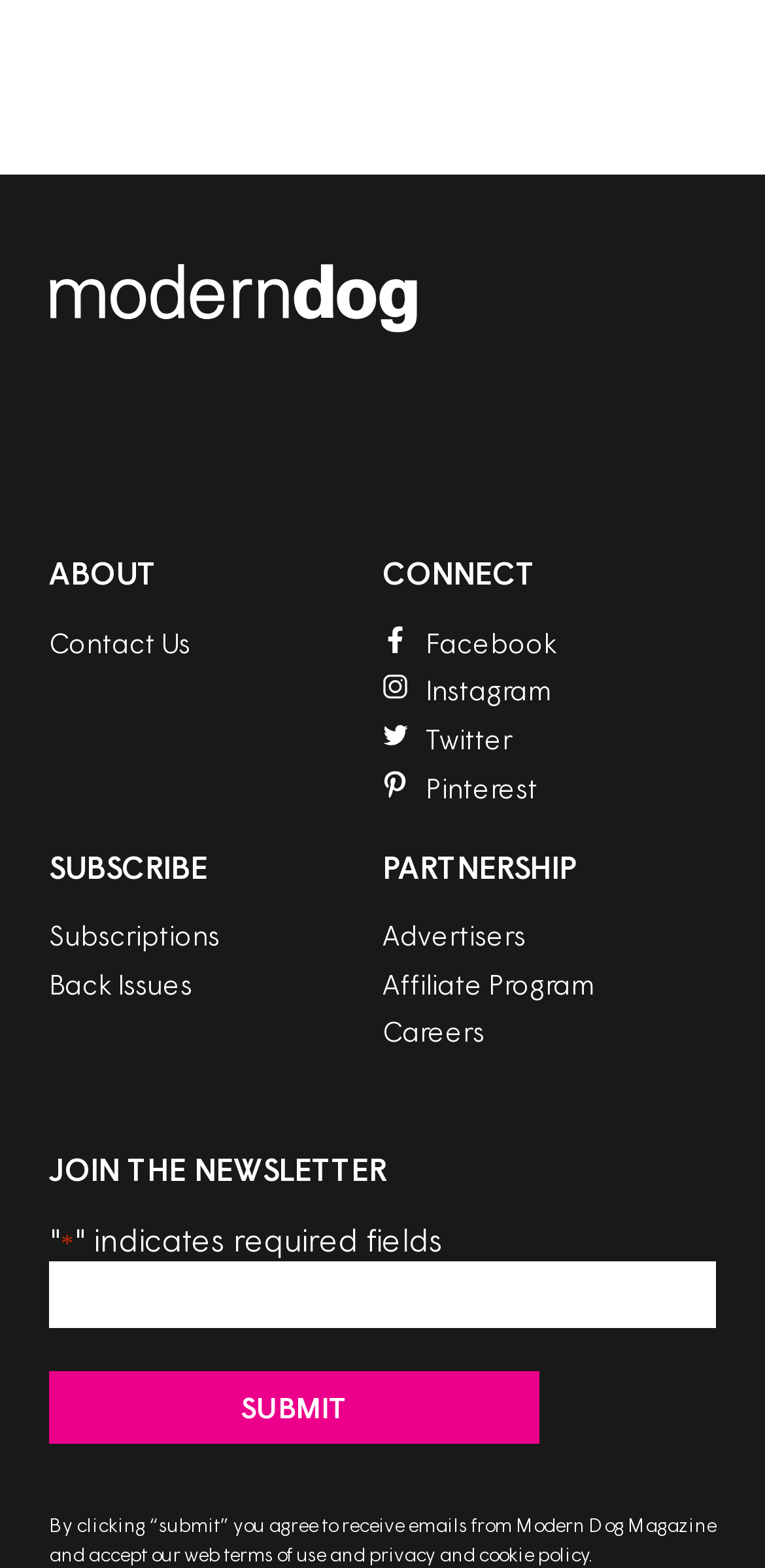Highlight the bounding box of the UI element that corresponds to this description: "Pet Stain & Odor Removal".

None